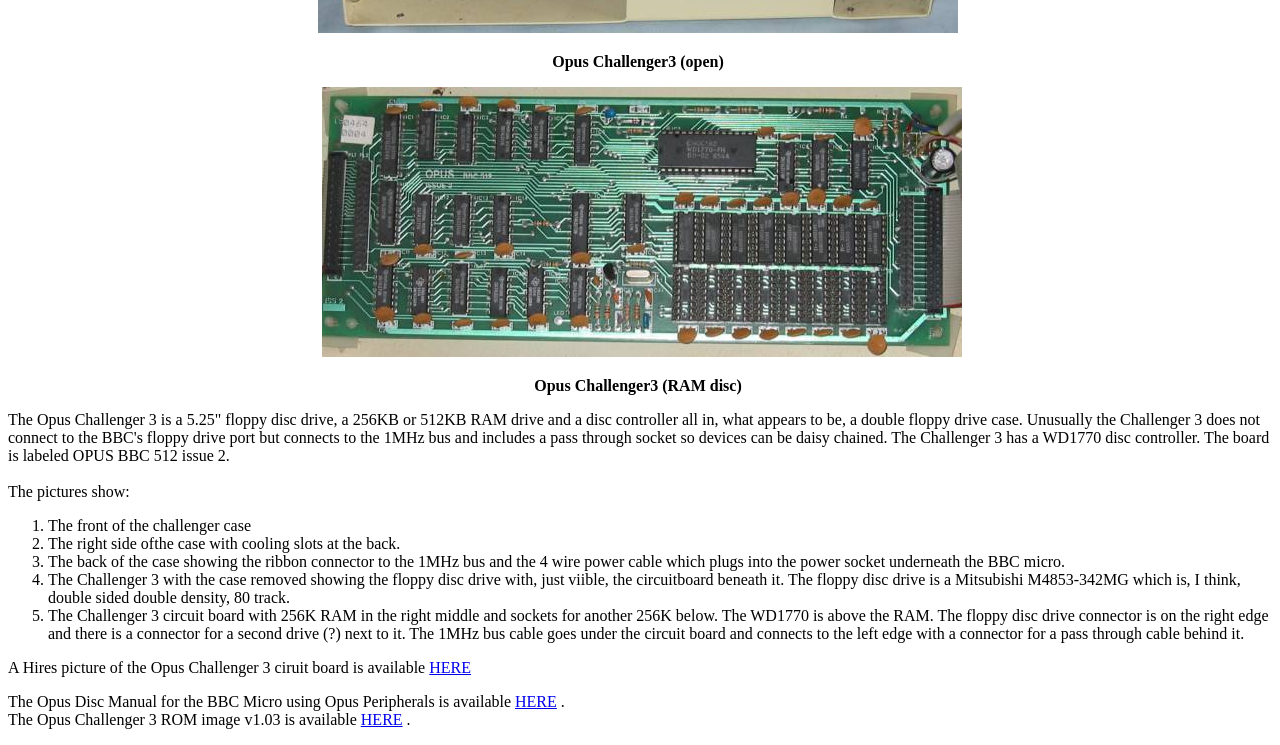What is the type of floppy disc drive used in the Opus Challenger 3?
We need a detailed and exhaustive answer to the question. Please elaborate.

According to the text, the floppy disc drive used in the Opus Challenger 3 is a Mitsubishi M4853-342MG, which is described as double sided double density, 80 track.